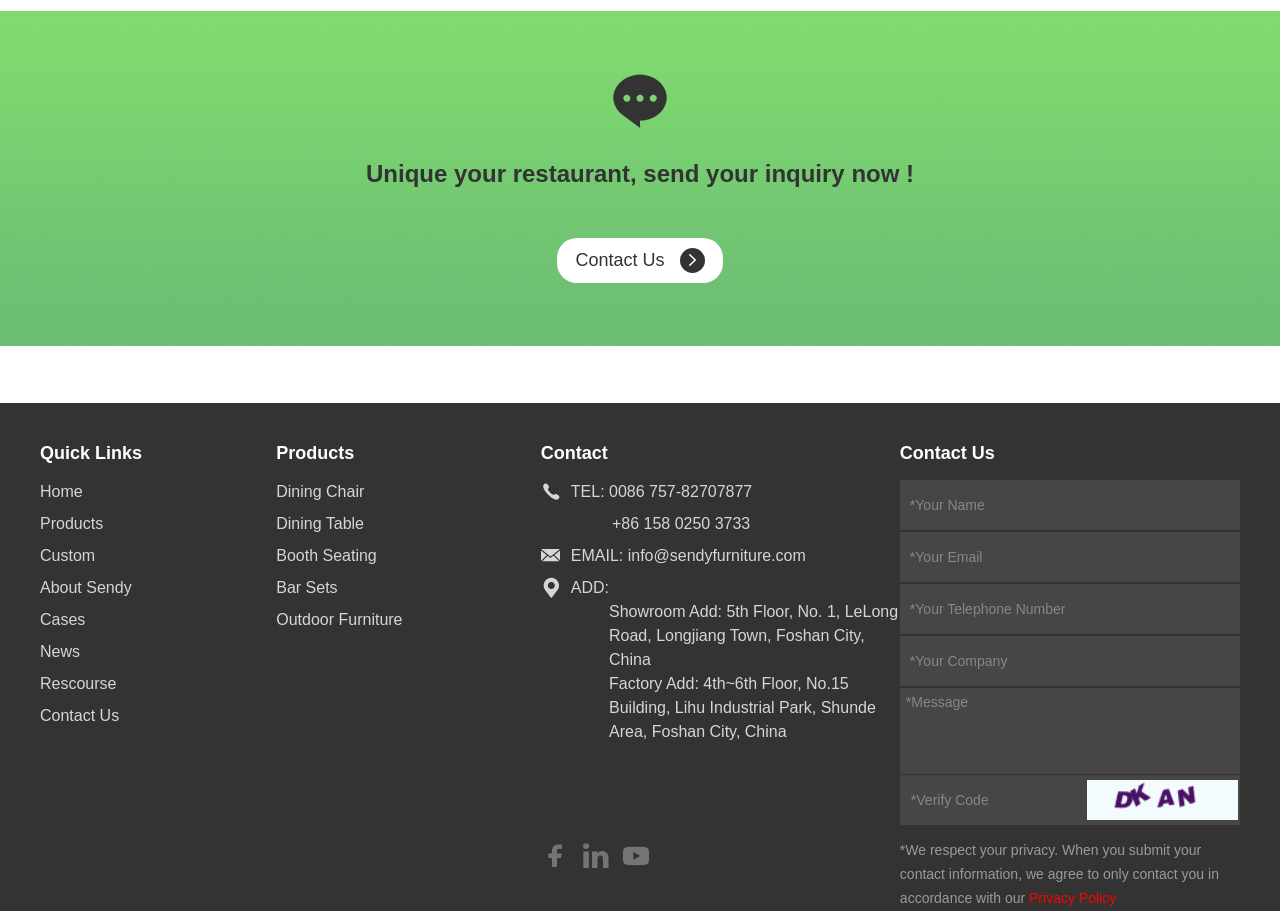What is the purpose of the 'Verify Code' field in the contact form?
Could you answer the question in a detailed manner, providing as much information as possible?

I inferred this by looking at the 'Verify Code' field, which is a common technique used to prevent spam or automated submissions, and the presence of a captcha image next to it, which further supports this conclusion.